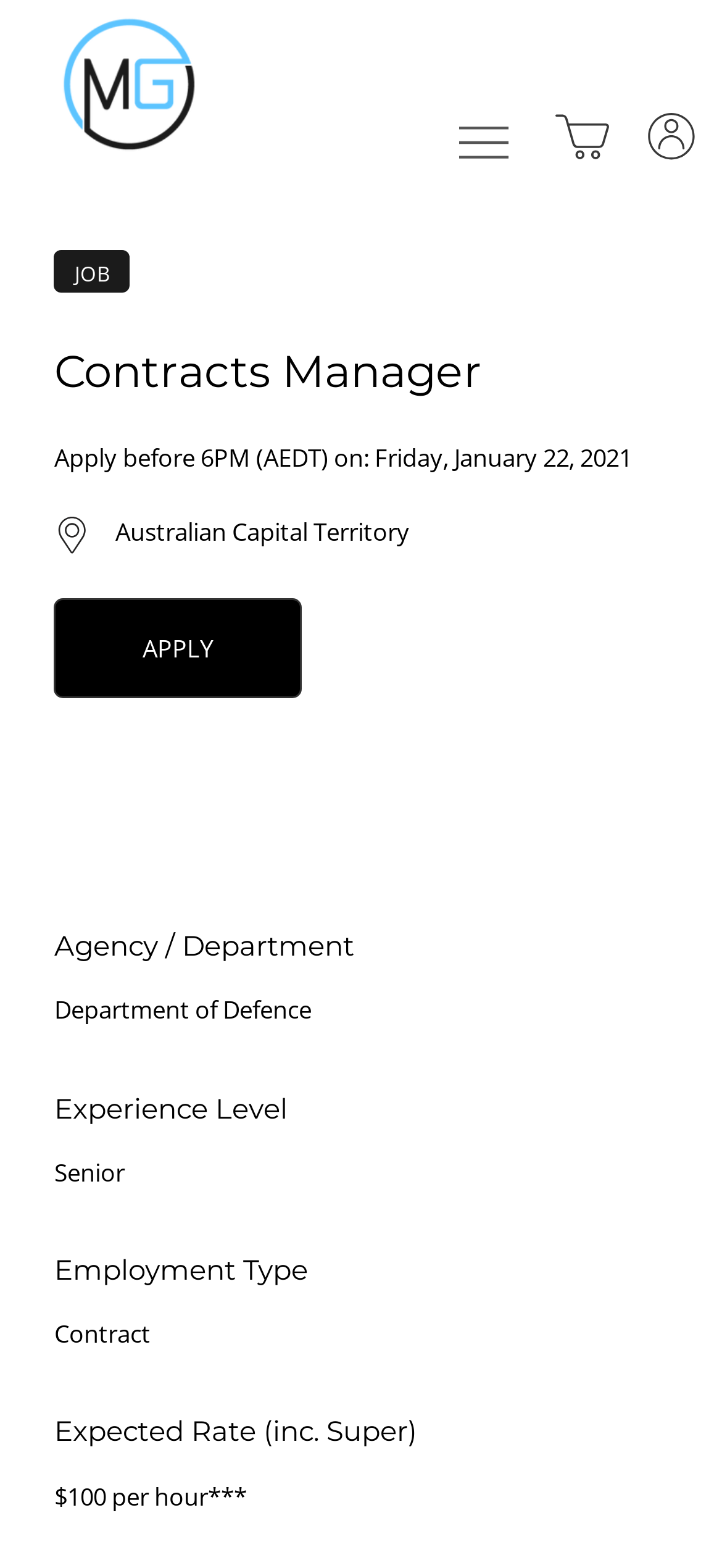Use a single word or phrase to answer the following:
Where is the job located?

Australian Capital Territory